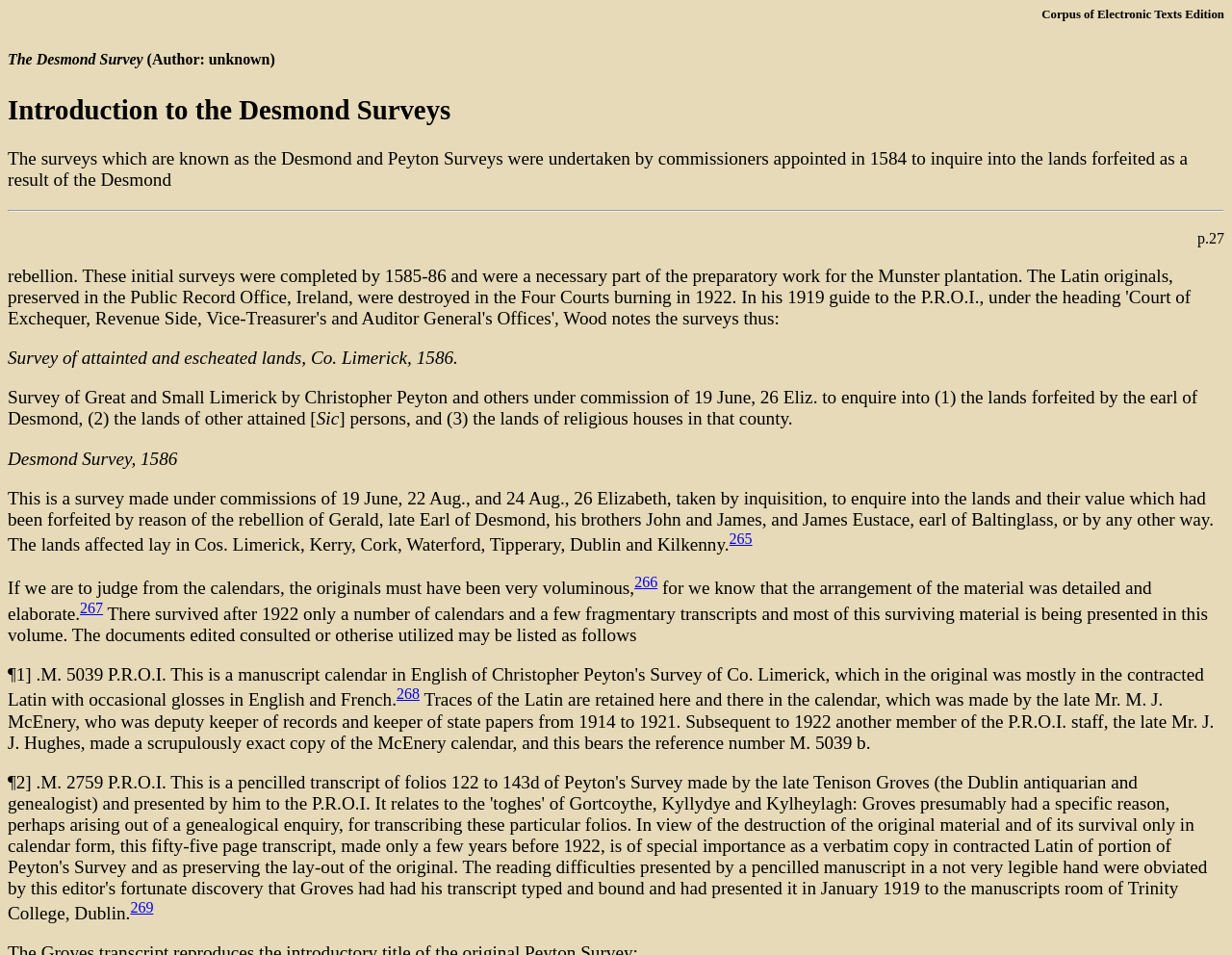How many commissions were issued in 1586?
Observe the image and answer the question with a one-word or short phrase response.

Three